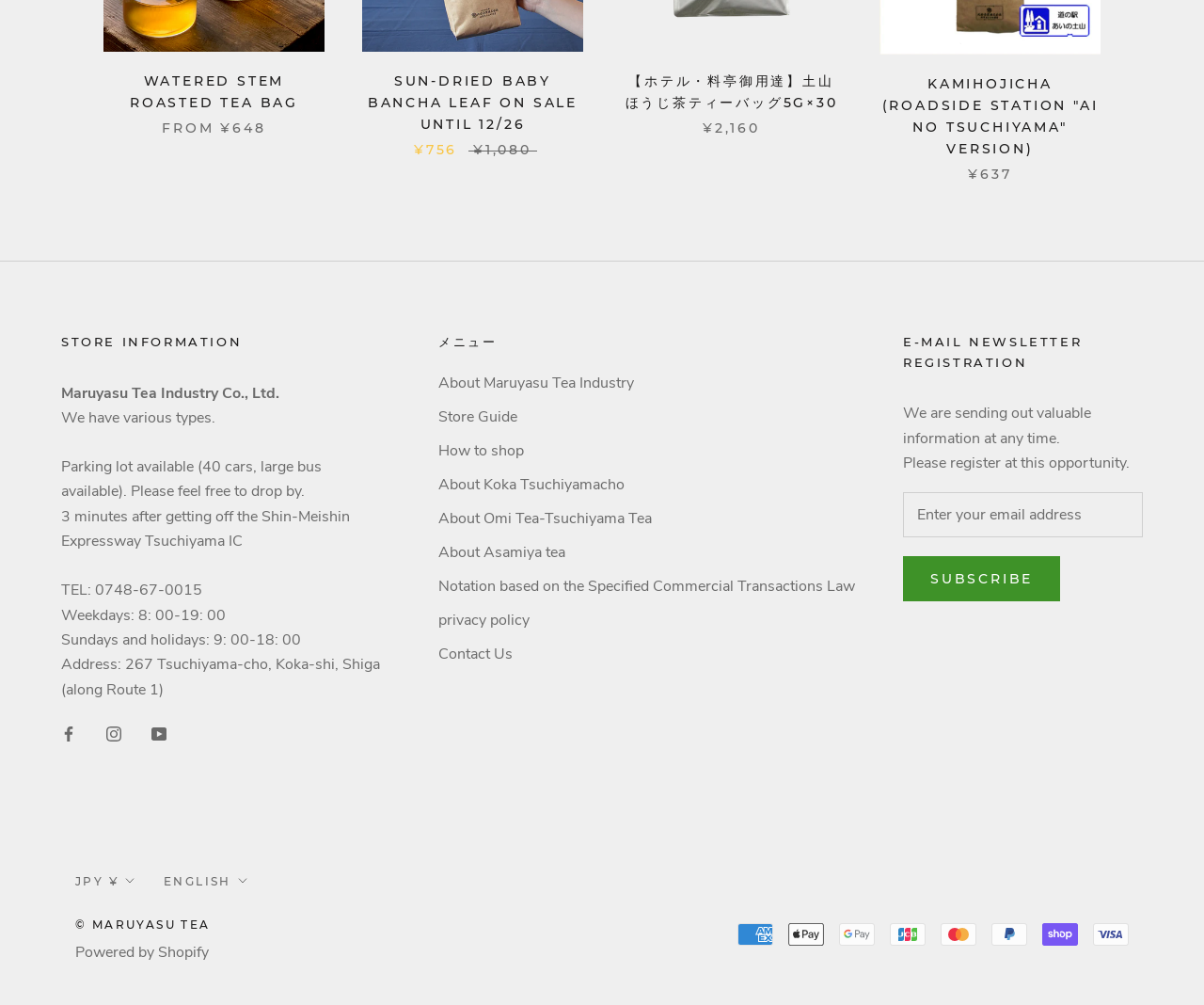Please identify the bounding box coordinates of the region to click in order to complete the given instruction: "Select Japanese Yen as currency". The coordinates should be four float numbers between 0 and 1, i.e., [left, top, right, bottom].

[0.062, 0.866, 0.112, 0.888]